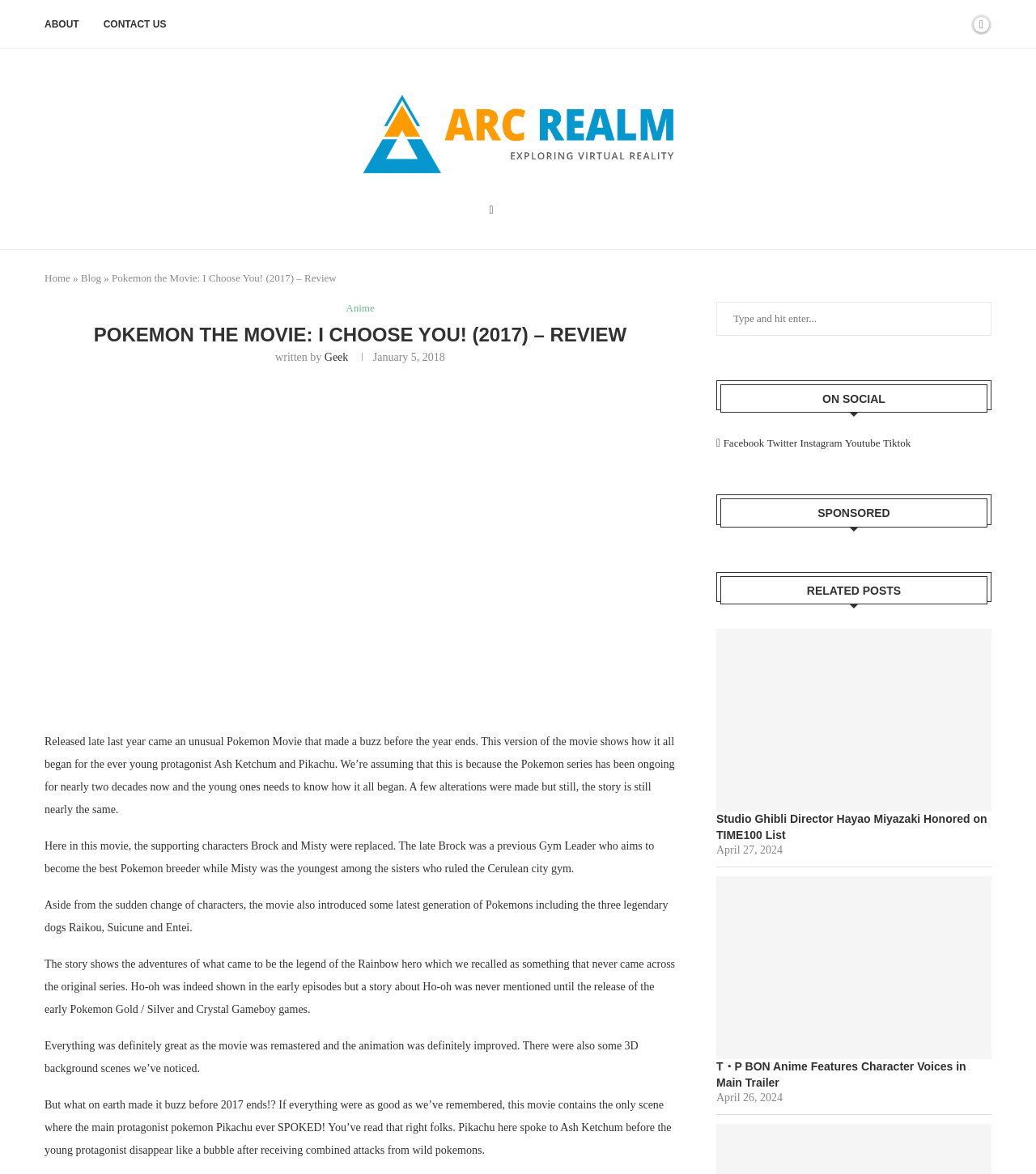Answer the question below using just one word or a short phrase: 
What is the topic of the related post?

Studio Ghibli Director Hayao Miyazaki